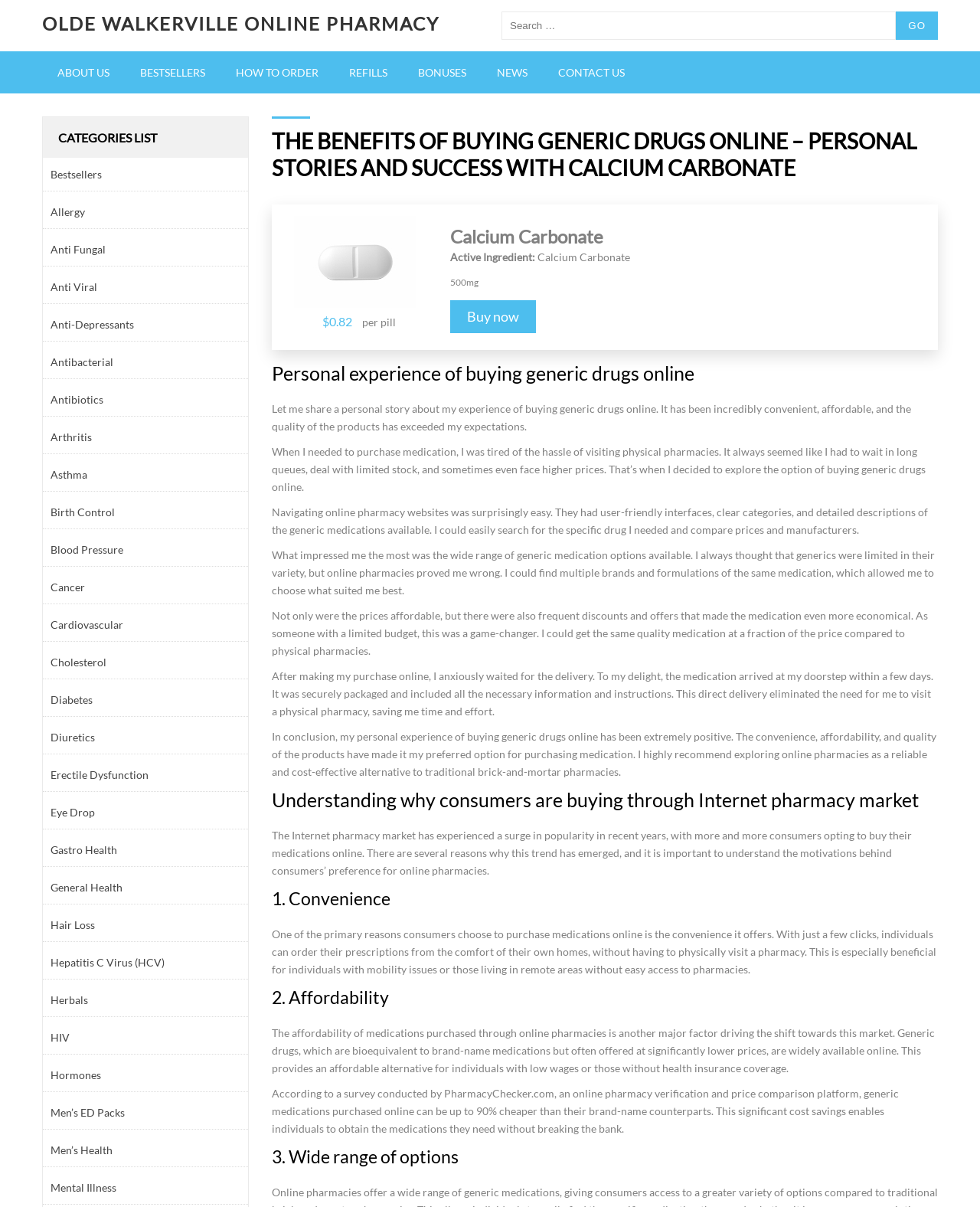What is the benefit of buying generic drugs online mentioned in the personal story?
Could you please answer the question thoroughly and with as much detail as possible?

I found the answer by reading the personal story, where it is mentioned that buying generic drugs online is 'incredibly convenient'.